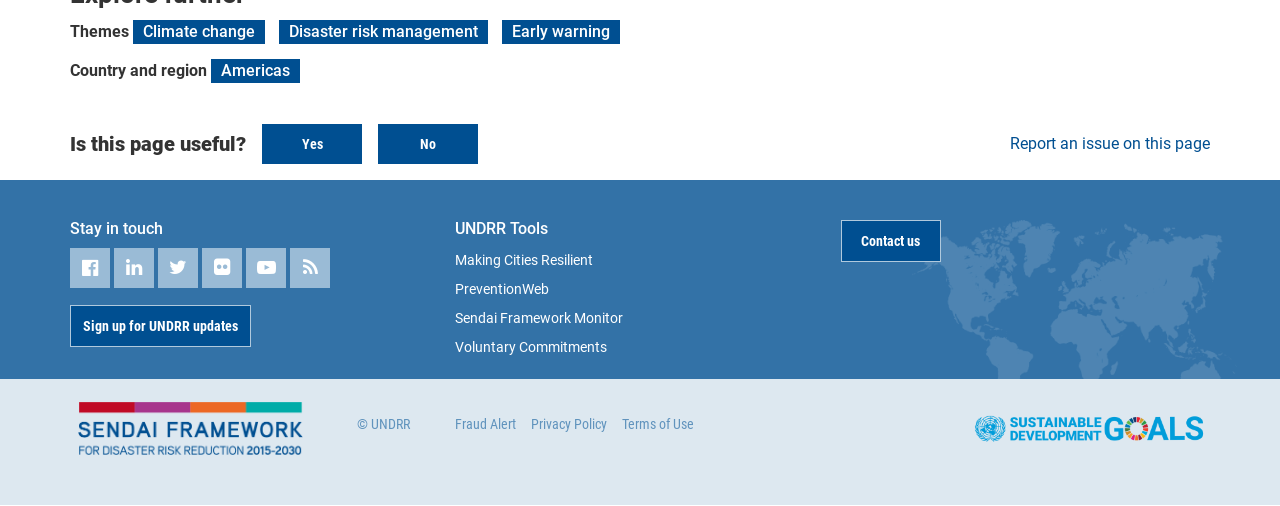Carefully examine the image and provide an in-depth answer to the question: What is the name of the framework monitor?

The name of the framework monitor is 'Sendai Framework Monitor' which is a link element located at the bottom of the webpage with a bounding box of [0.356, 0.613, 0.487, 0.645].